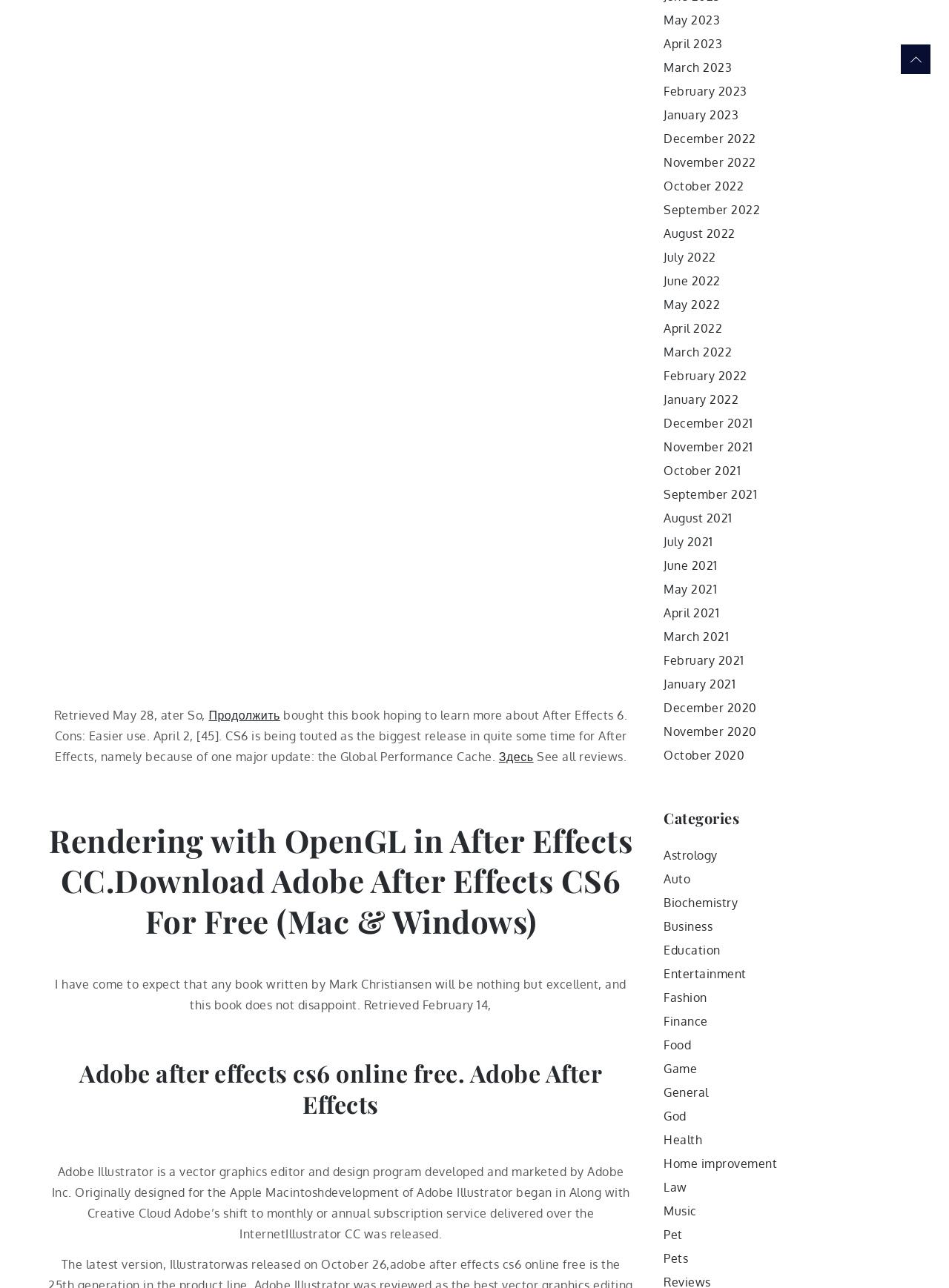Please predict the bounding box coordinates of the element's region where a click is necessary to complete the following instruction: "Click on 'Продолжить'". The coordinates should be represented by four float numbers between 0 and 1, i.e., [left, top, right, bottom].

[0.22, 0.549, 0.295, 0.561]